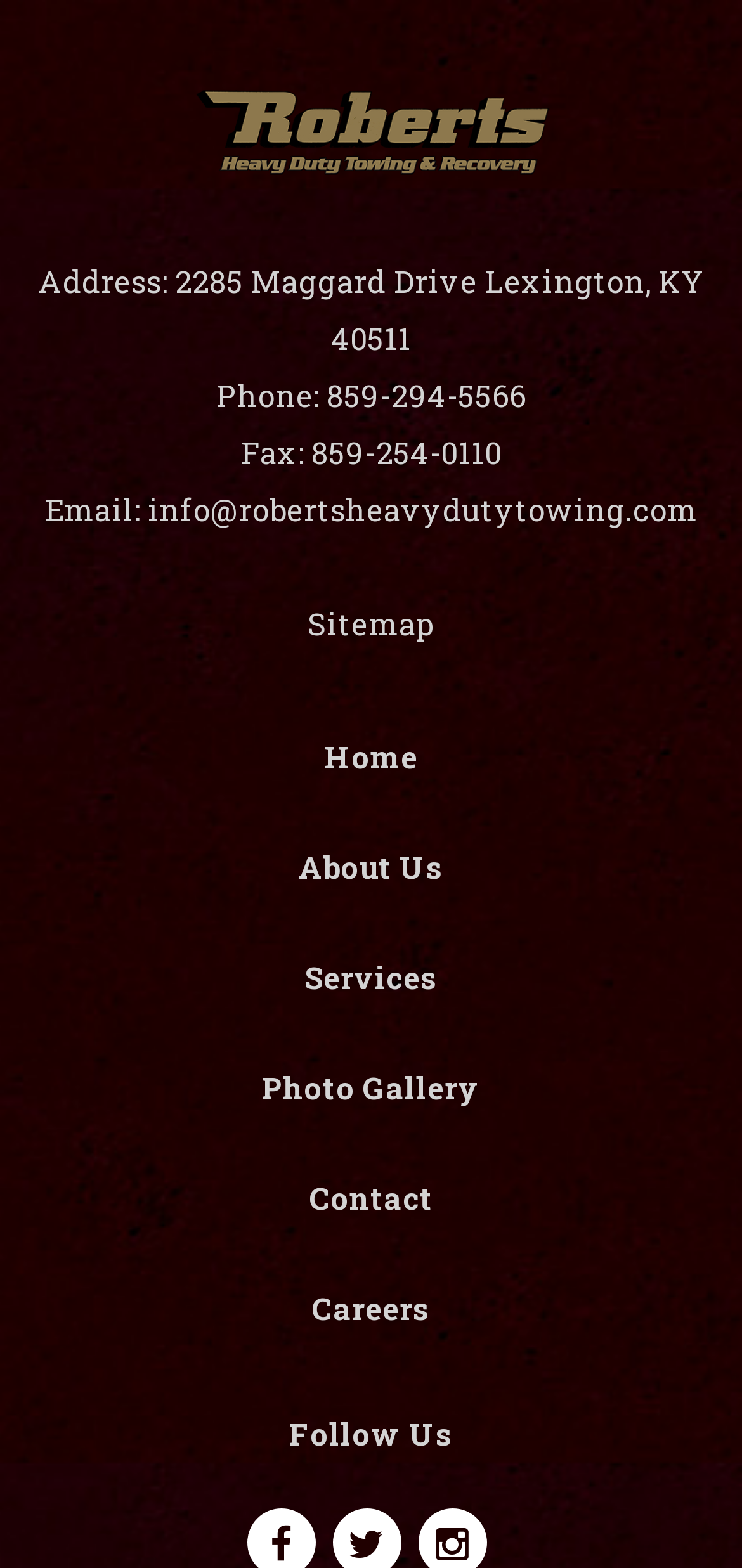Please find the bounding box coordinates for the clickable element needed to perform this instruction: "view contact information".

[0.051, 0.166, 0.949, 0.228]